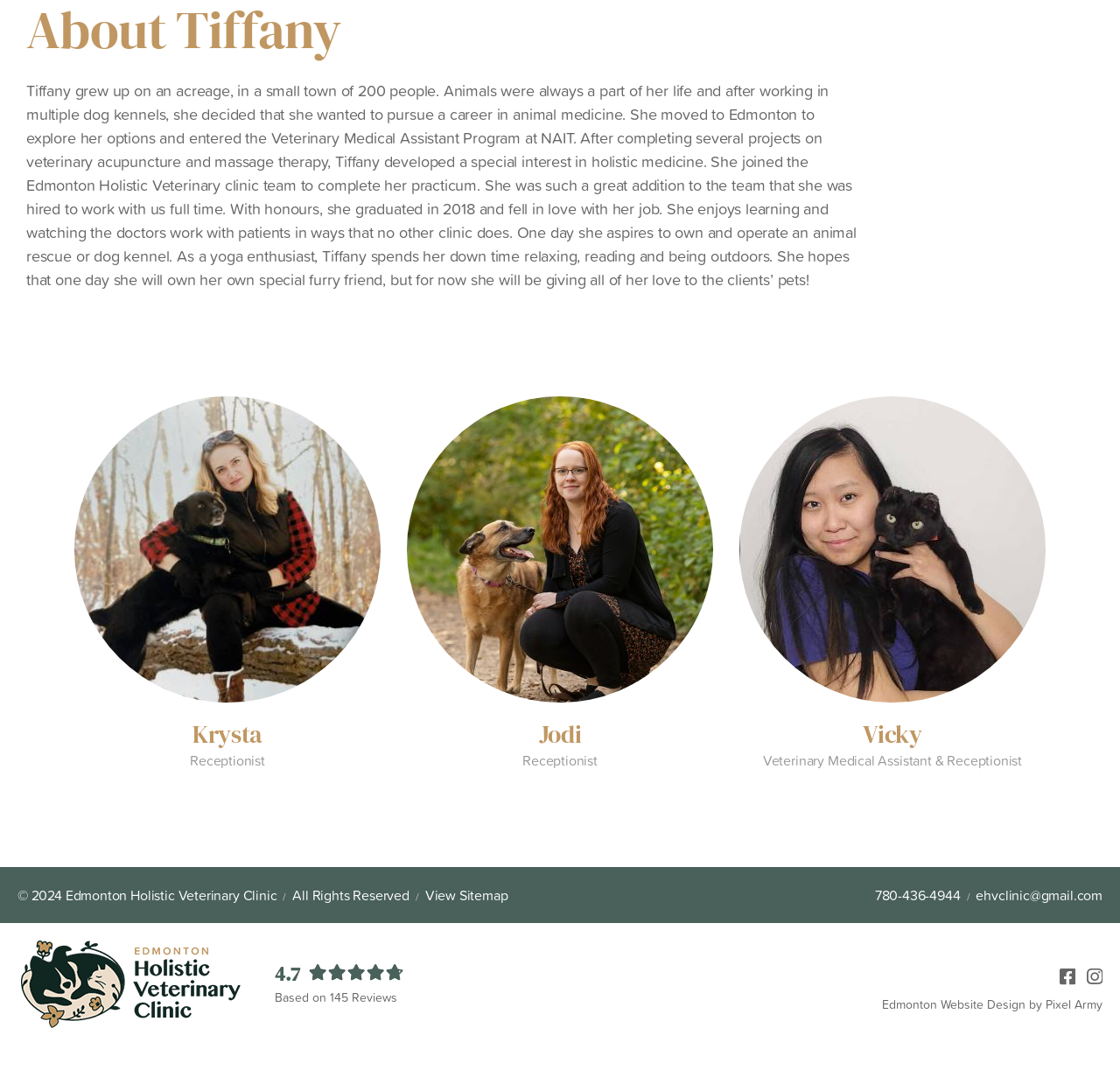Bounding box coordinates must be specified in the format (top-left x, top-left y, bottom-right x, bottom-right y). All values should be floating point numbers between 0 and 1. What are the bounding box coordinates of the UI element described as: JodiReceptionistJodi's Bio ›

[0.363, 0.368, 0.637, 0.652]